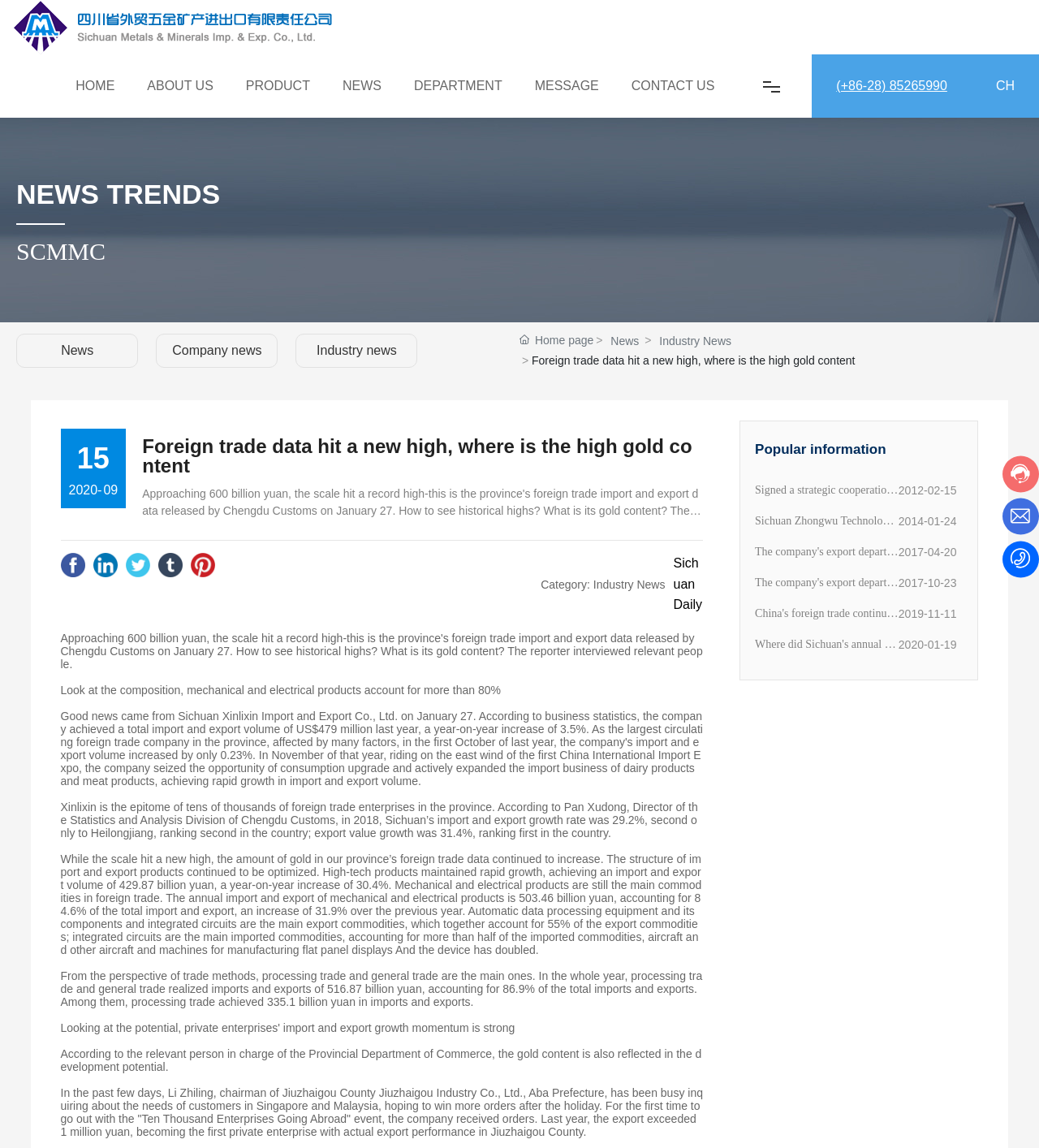Please determine the bounding box coordinates of the element's region to click for the following instruction: "Click CONTACT US".

[0.6, 0.055, 0.696, 0.095]